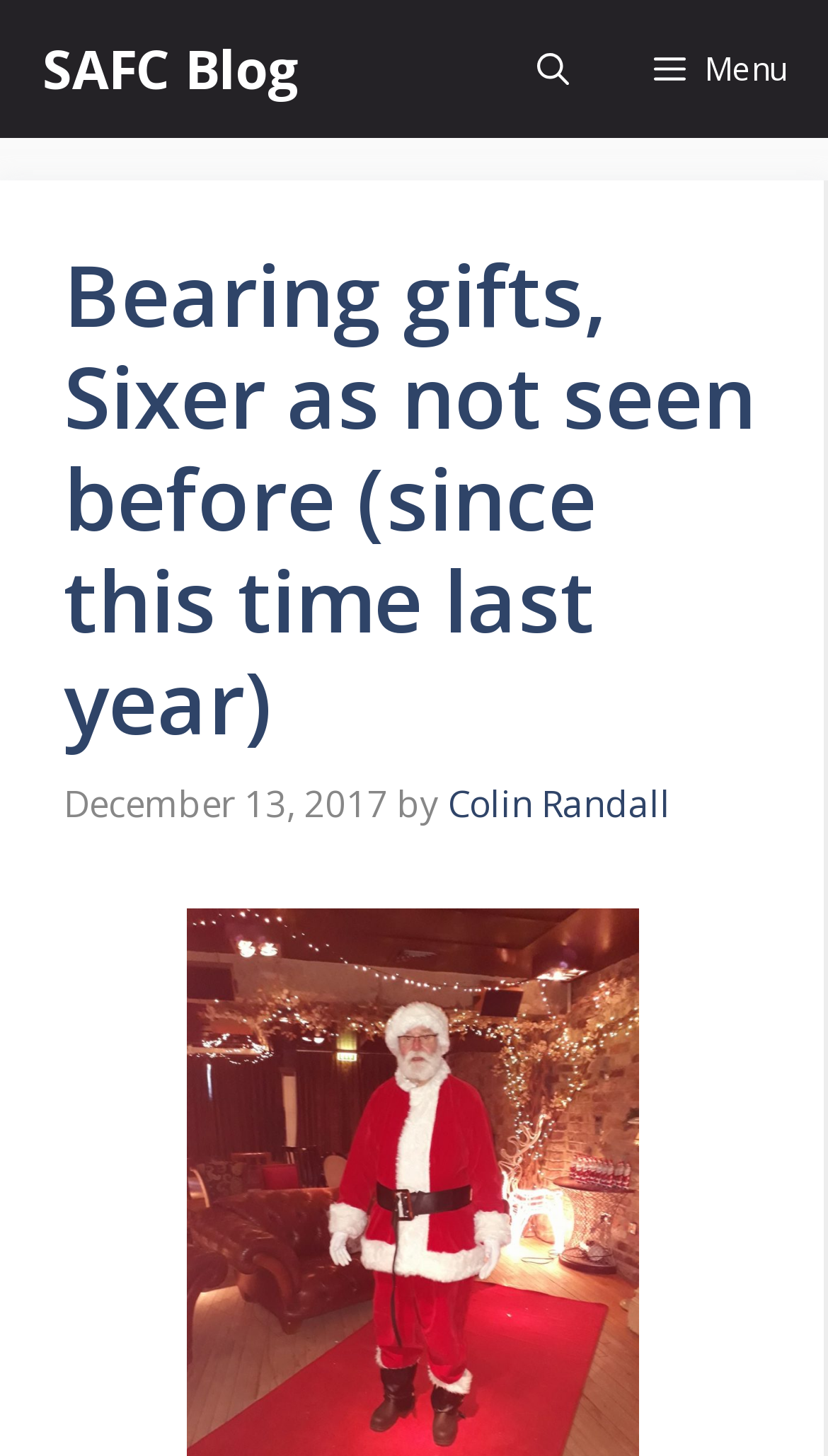Carefully examine the image and provide an in-depth answer to the question: What is the name of the blog?

The name of the blog can be found in the navigation section at the top of the webpage, where it says 'SAFC Blog'.